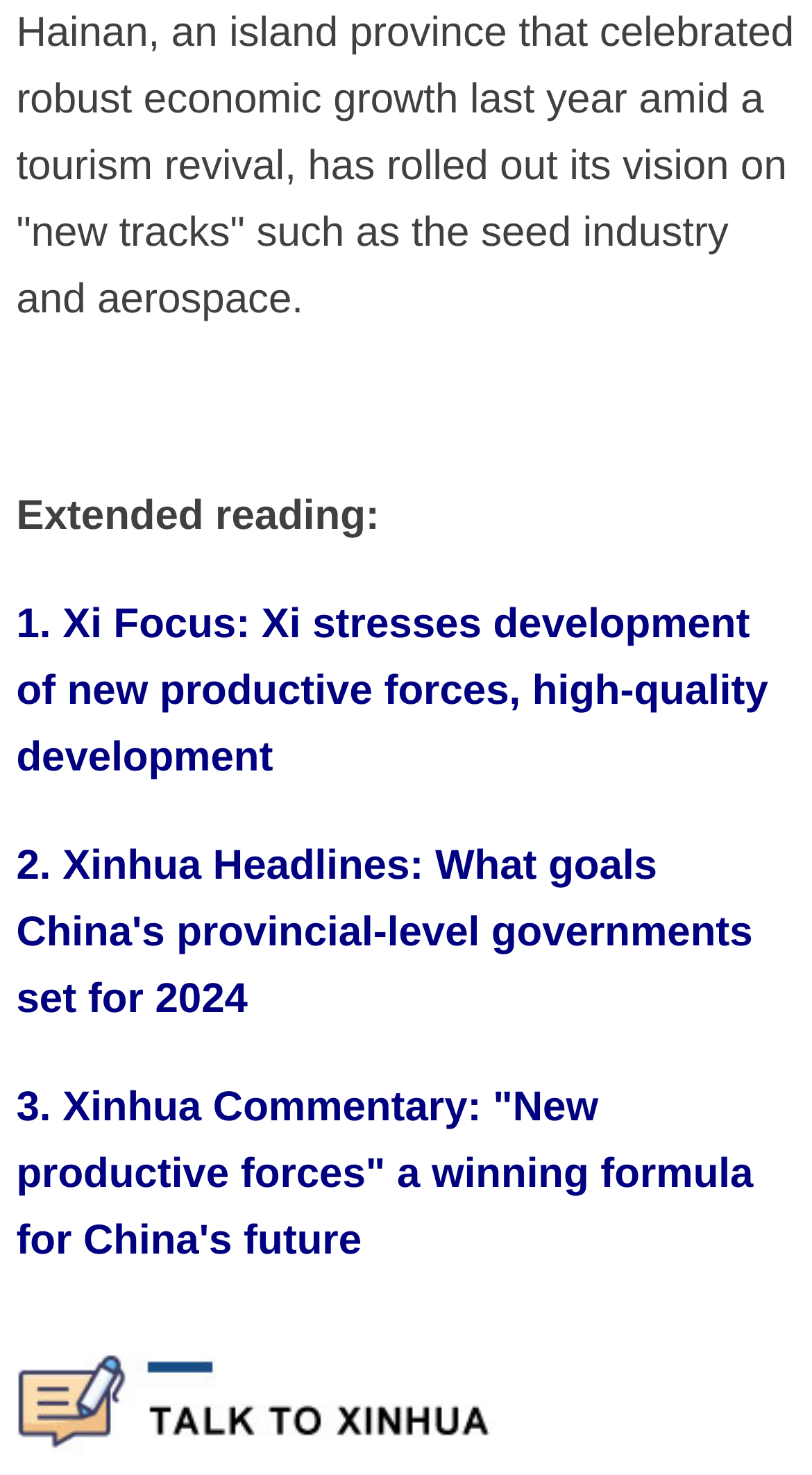How many links are provided for extended reading?
Answer the question with detailed information derived from the image.

The webpage provides three links for extended reading, which are labeled as '1.', '2.', and '3.' and are accompanied by descriptive text.